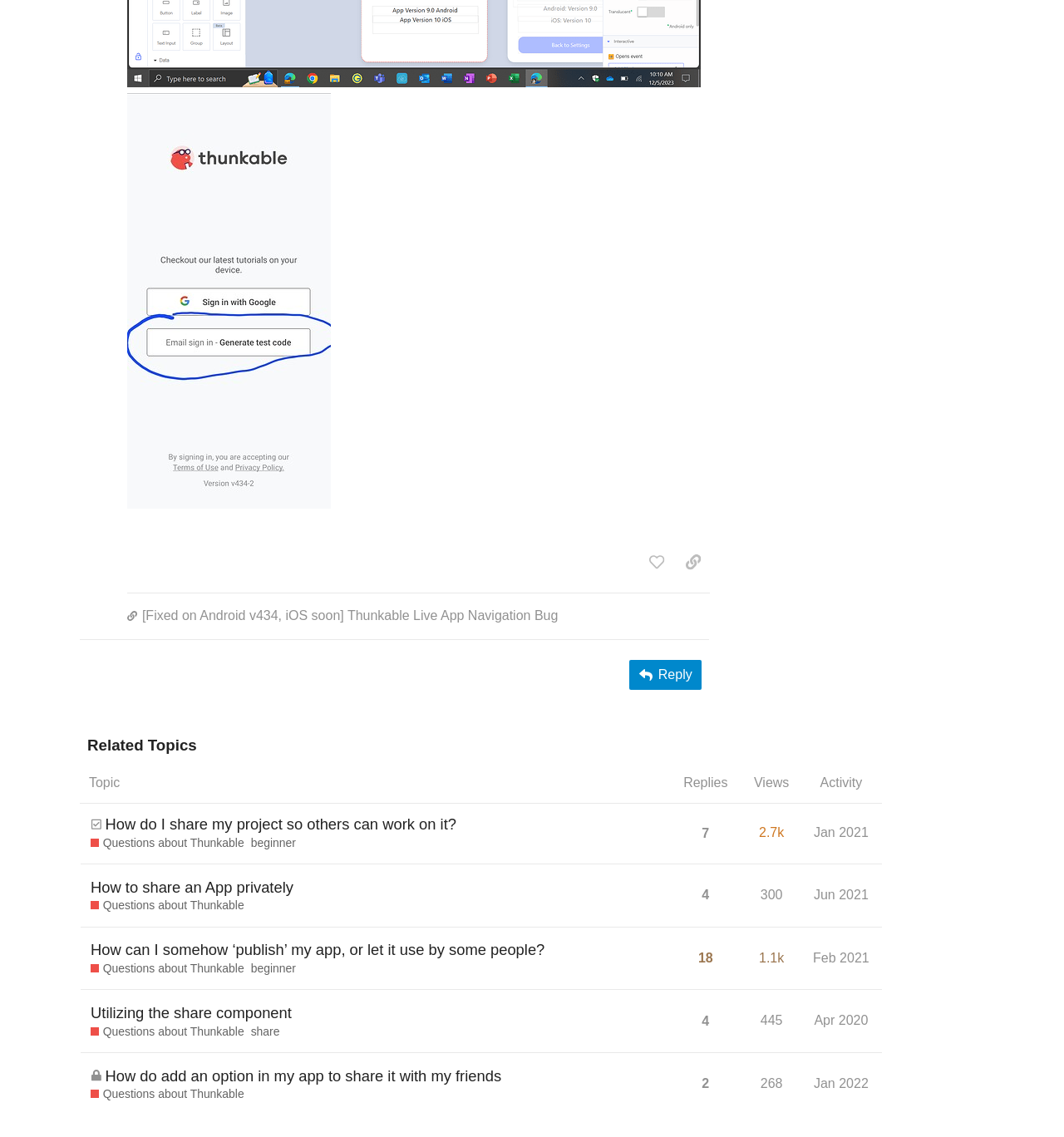Answer the question in one word or a short phrase:
What is the view count of the third topic?

2.7k